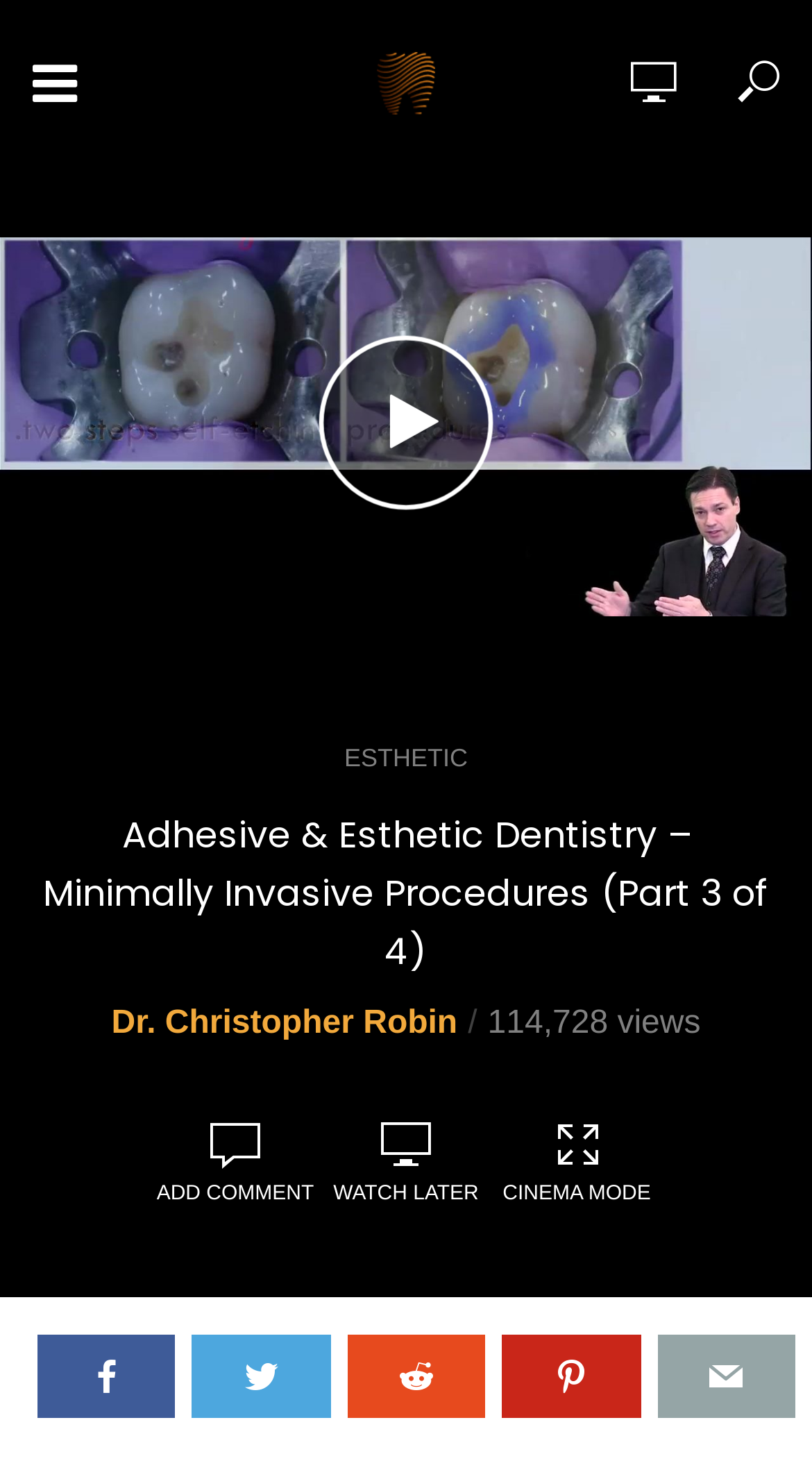Locate and generate the text content of the webpage's heading.

Adhesive & Esthetic Dentistry – Minimally Invasive Procedures (Part 3 of 4)